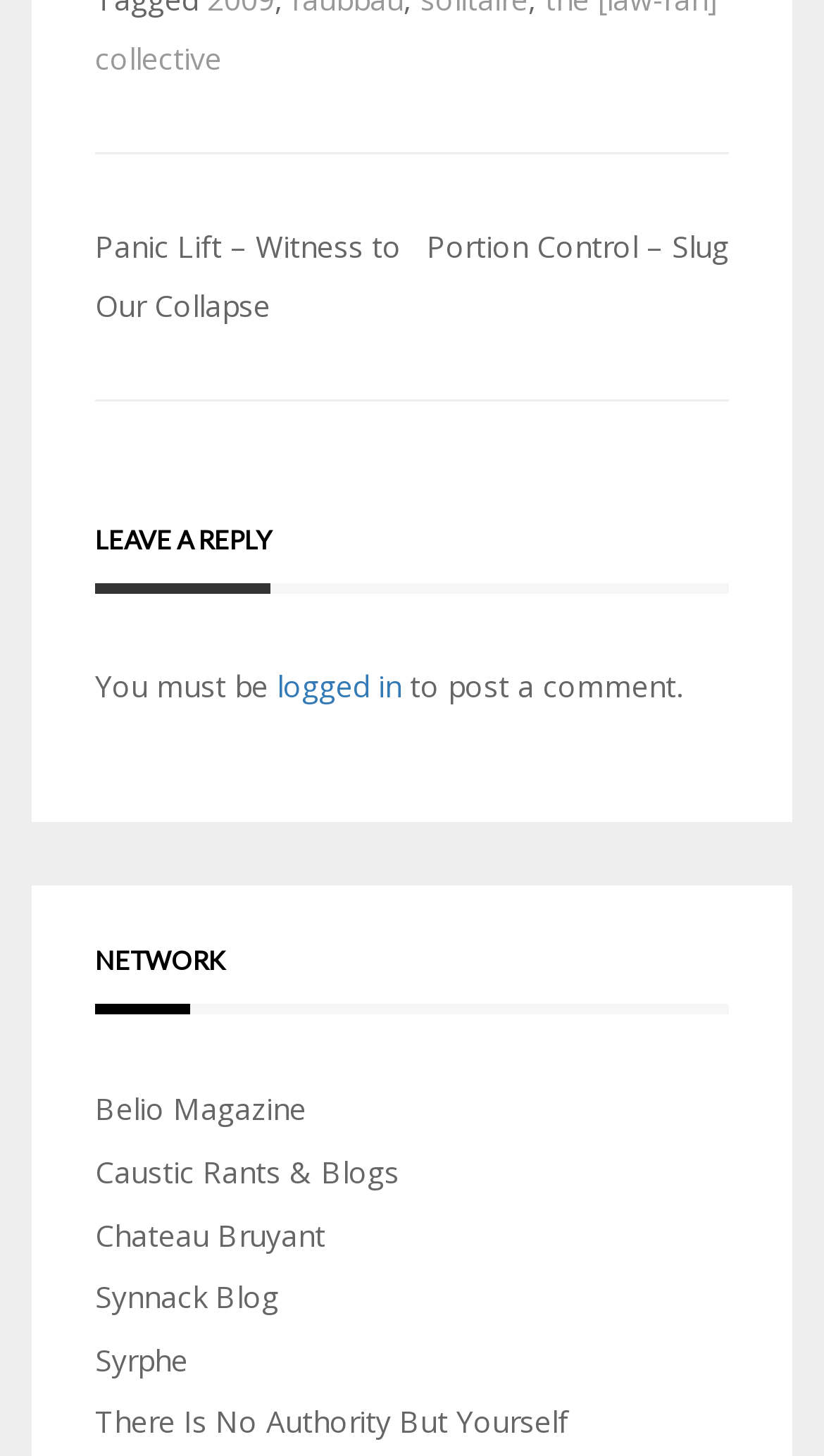Determine the bounding box coordinates of the element that should be clicked to execute the following command: "Click on 'There Is No Authority But Yourself'".

[0.115, 0.963, 0.69, 0.99]